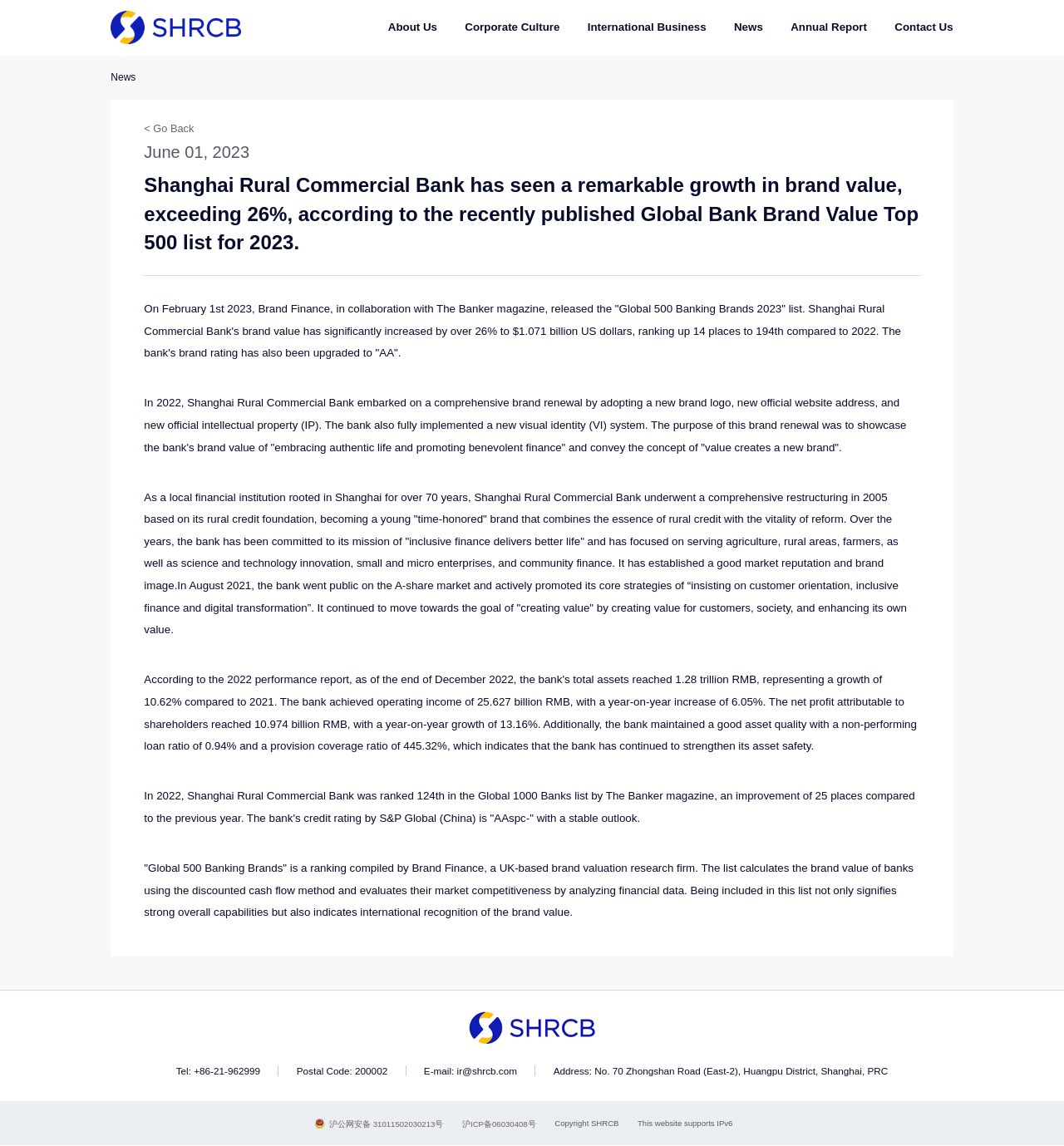Please identify the bounding box coordinates of the element that needs to be clicked to perform the following instruction: "Click on the 'News' link".

[0.69, 0.0, 0.717, 0.048]